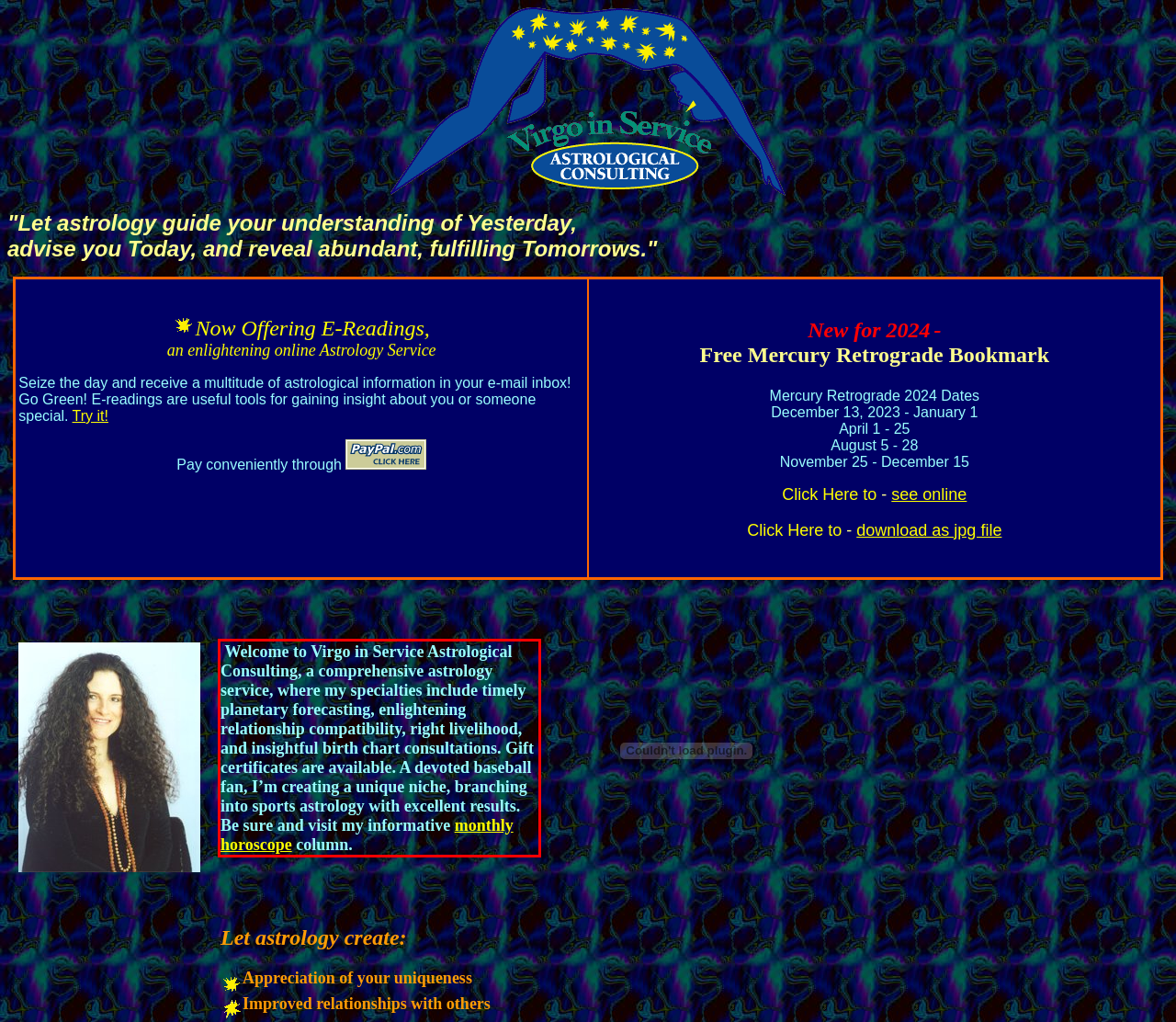Identify the text inside the red bounding box in the provided webpage screenshot and transcribe it.

Welcome to Virgo in Service Astrological Consulting, a comprehensive astrology service, where my specialties include timely planetary forecasting, enlightening relationship compatibility, right livelihood, and insightful birth chart consultations. Gift certificates are available. A devoted baseball fan, I’m creating a unique niche, branching into sports astrology with excellent results. Be sure and visit my informative monthly horoscope column.